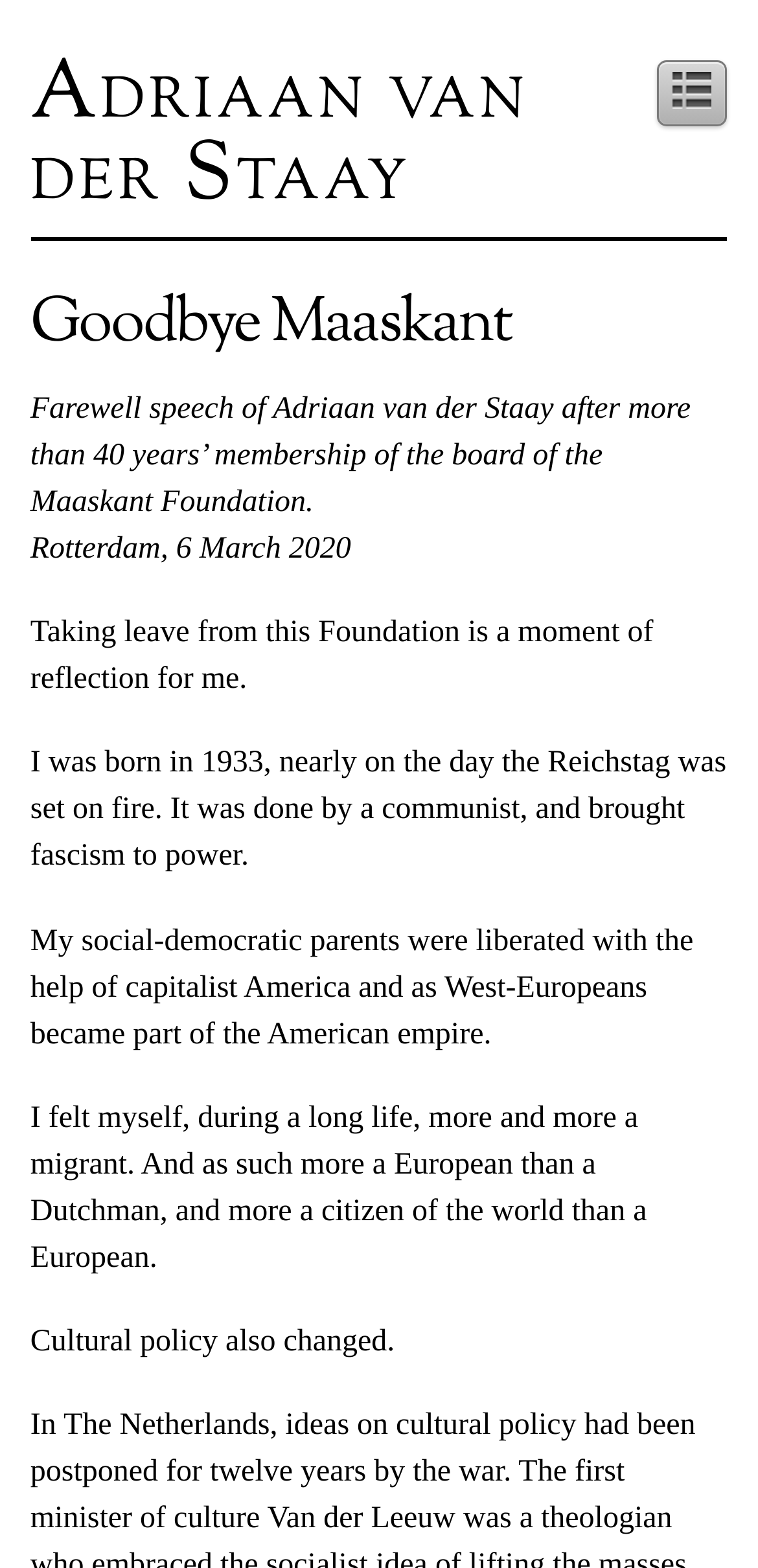Determine the heading of the webpage and extract its text content.

Adriaan van der Staay